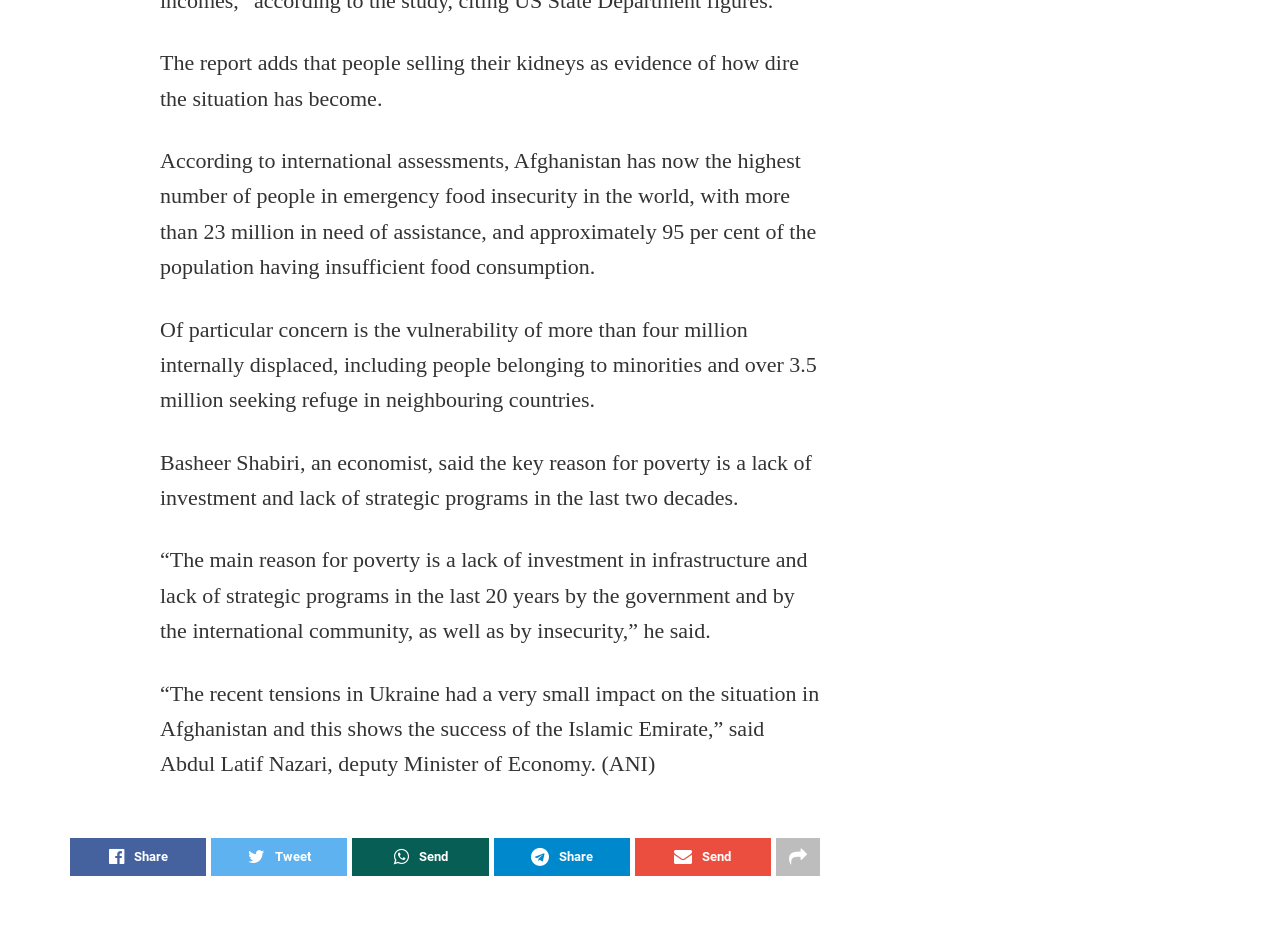Given the element description, predict the bounding box coordinates in the format (top-left x, top-left y, bottom-right x, bottom-right y), using floating point numbers between 0 and 1: parent_node: Share

[0.606, 0.882, 0.641, 0.921]